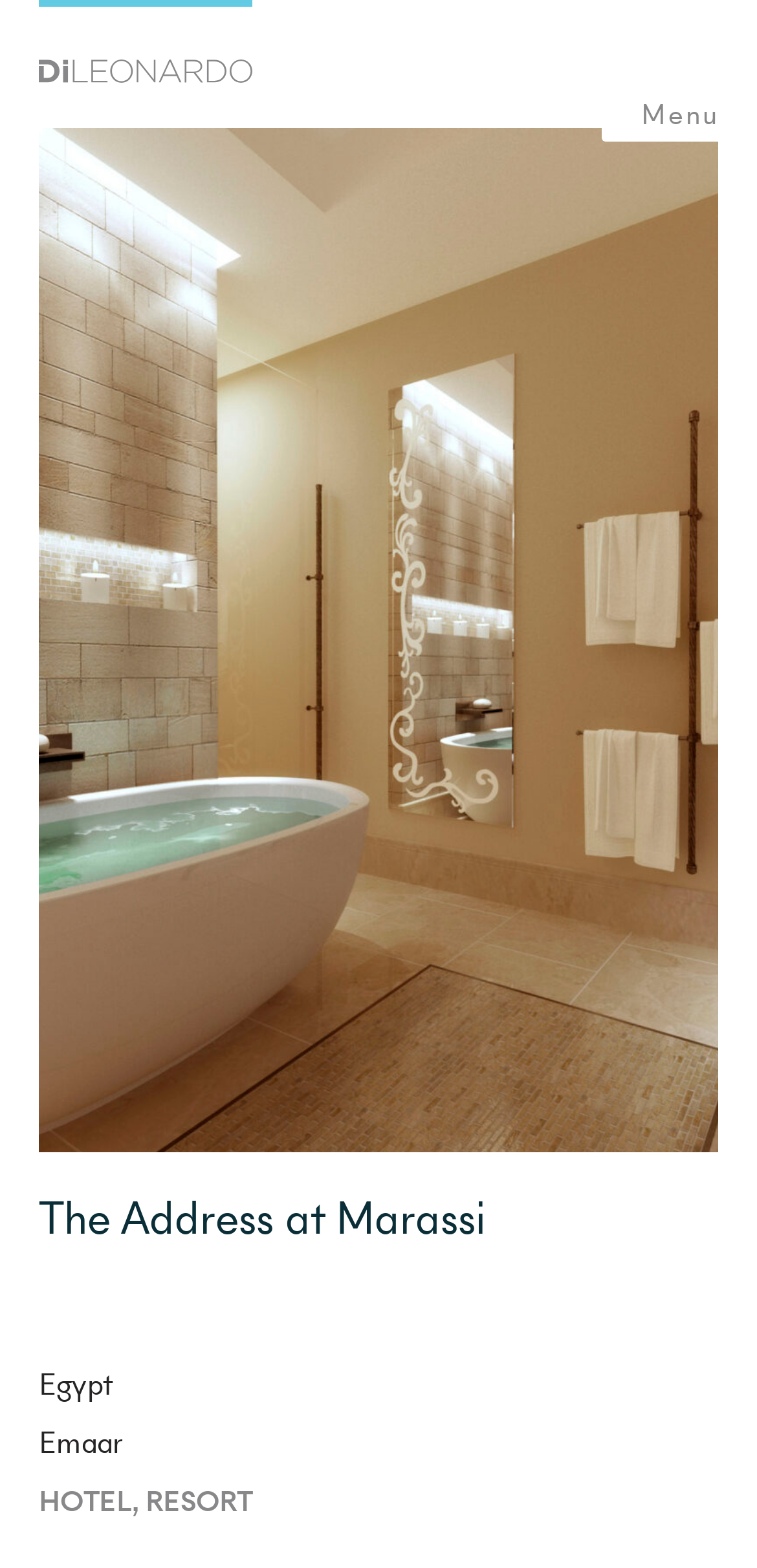Provide a single word or phrase to answer the given question: 
How many links are in the top navigation?

4